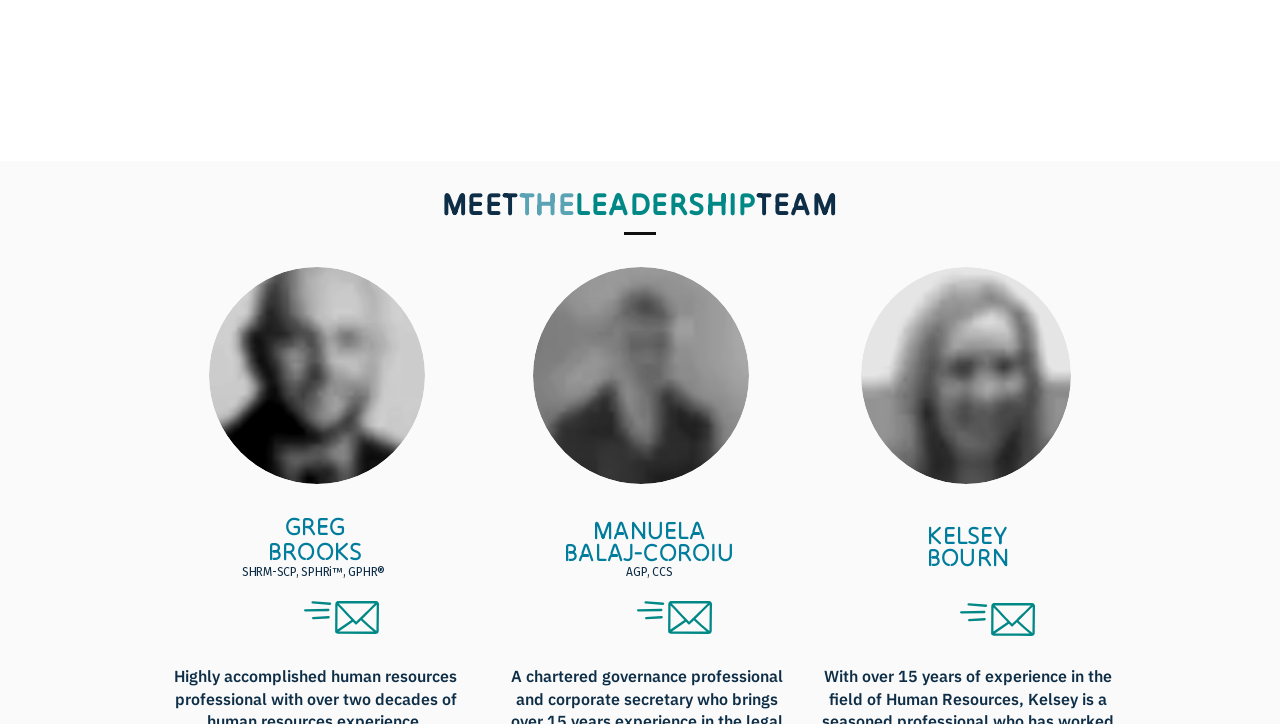What social media platform is linked to each person?
Look at the screenshot and provide an in-depth answer.

Each person's section has a social bar with a link to LinkedIn, indicating that their LinkedIn profiles are linked.